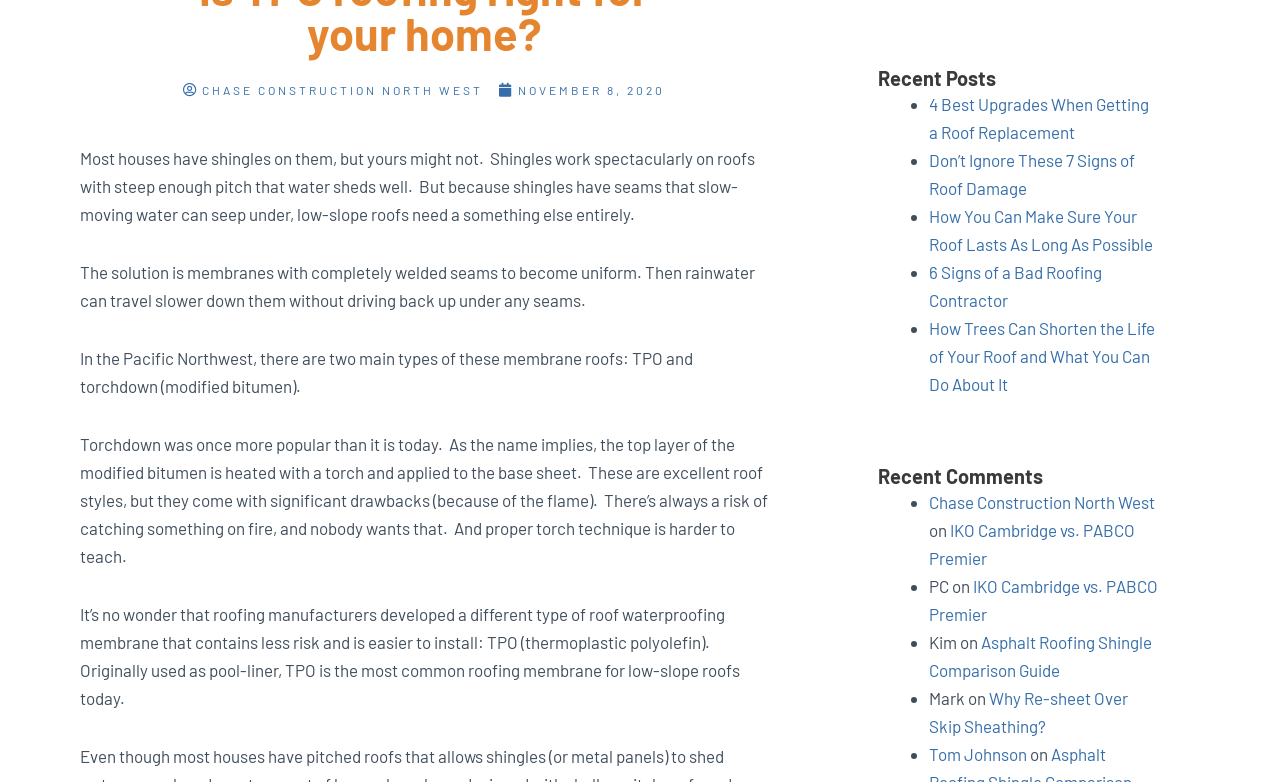Provide the bounding box coordinates of the HTML element this sentence describes: "Chase Construction North West". The bounding box coordinates consist of four float numbers between 0 and 1, i.e., [left, top, right, bottom].

[0.726, 0.629, 0.902, 0.655]